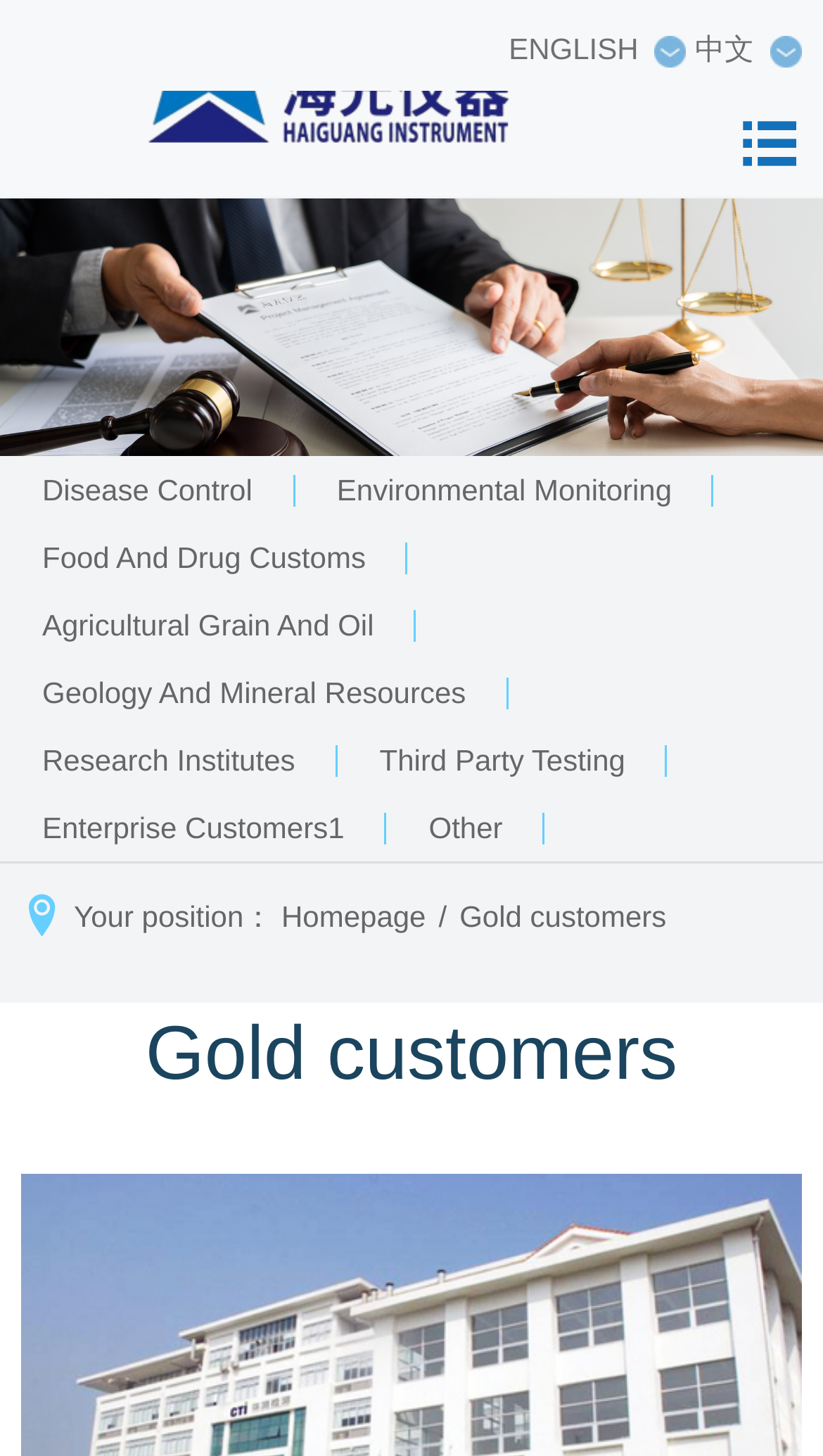Please mark the bounding box coordinates of the area that should be clicked to carry out the instruction: "View Chicken Ordinance Flyer".

None